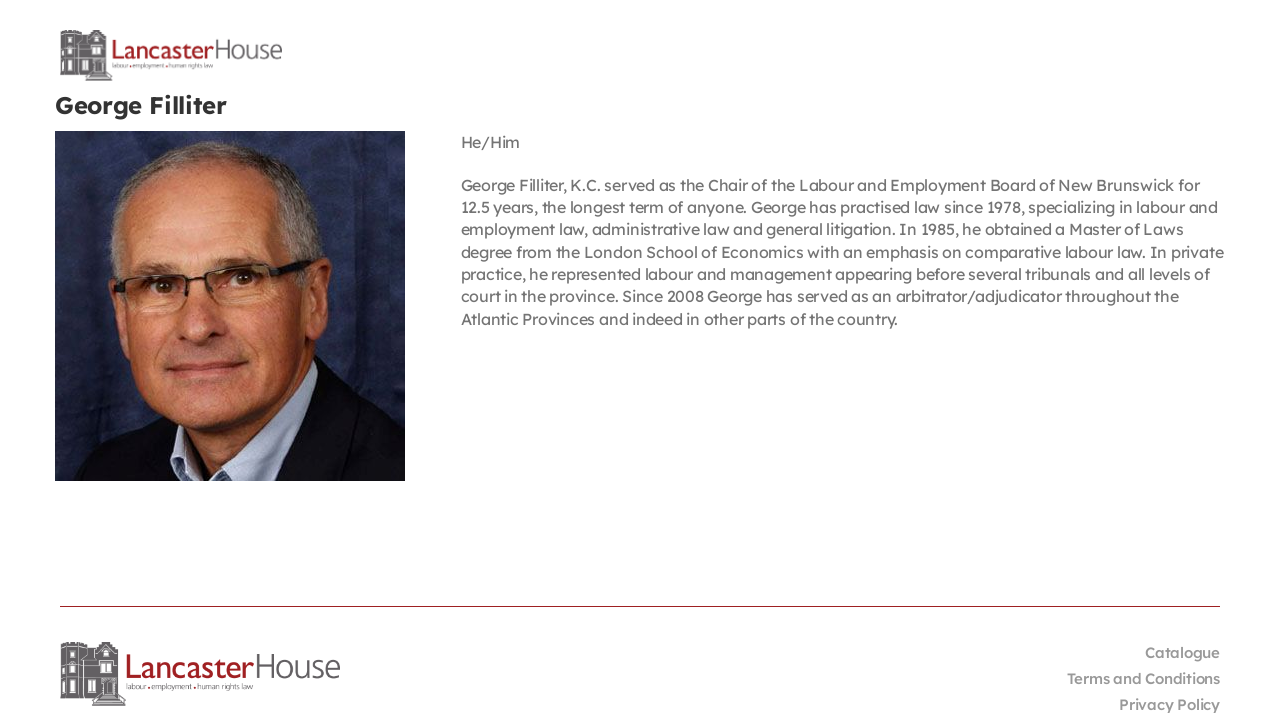Identify the bounding box coordinates of the section to be clicked to complete the task described by the following instruction: "View the Catalogue". The coordinates should be four float numbers between 0 and 1, formatted as [left, top, right, bottom].

[0.0, 0.236, 1.0, 0.327]